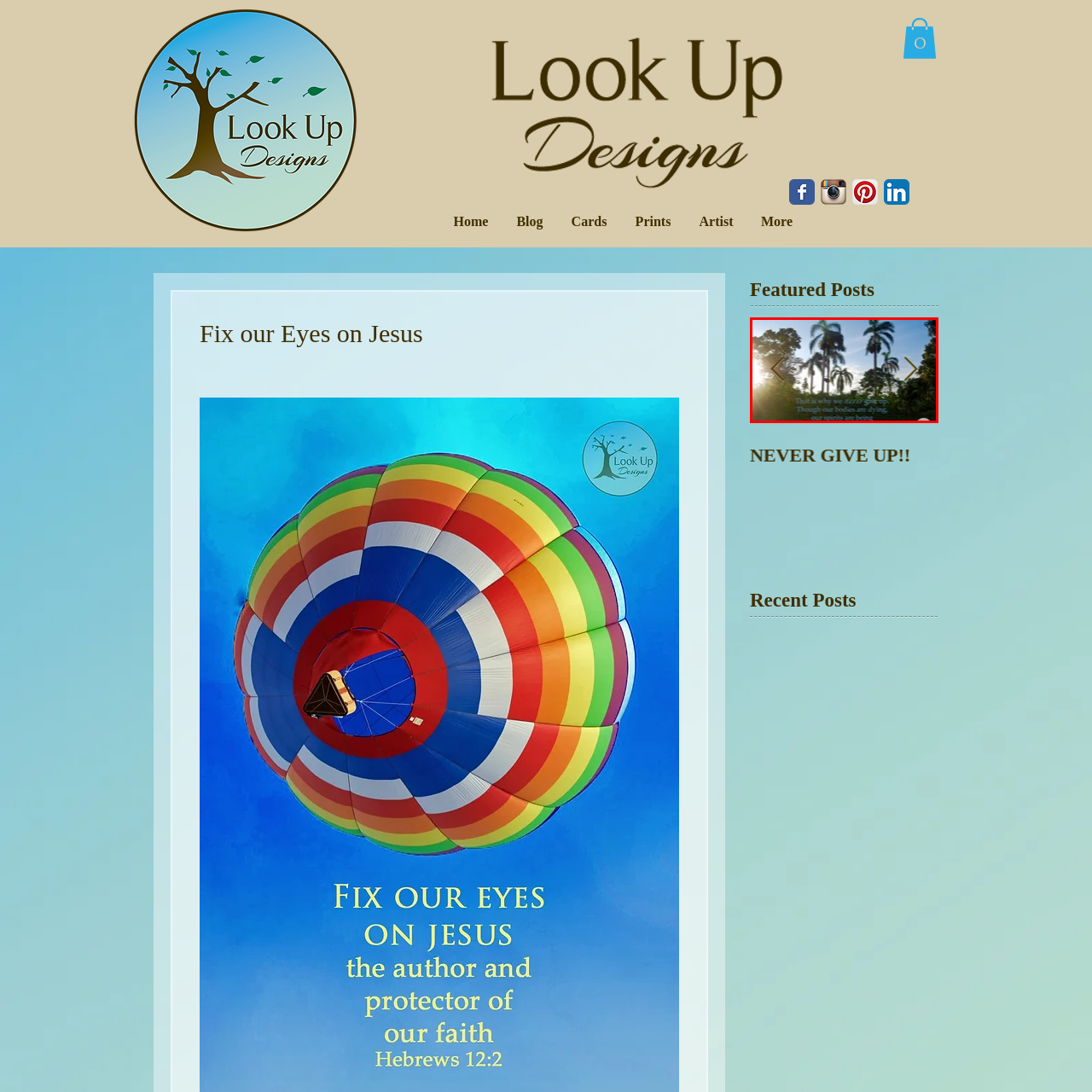Check the image marked by the red frame and reply to the question using one word or phrase:
What is the dominant color of the sky in the image?

Bright